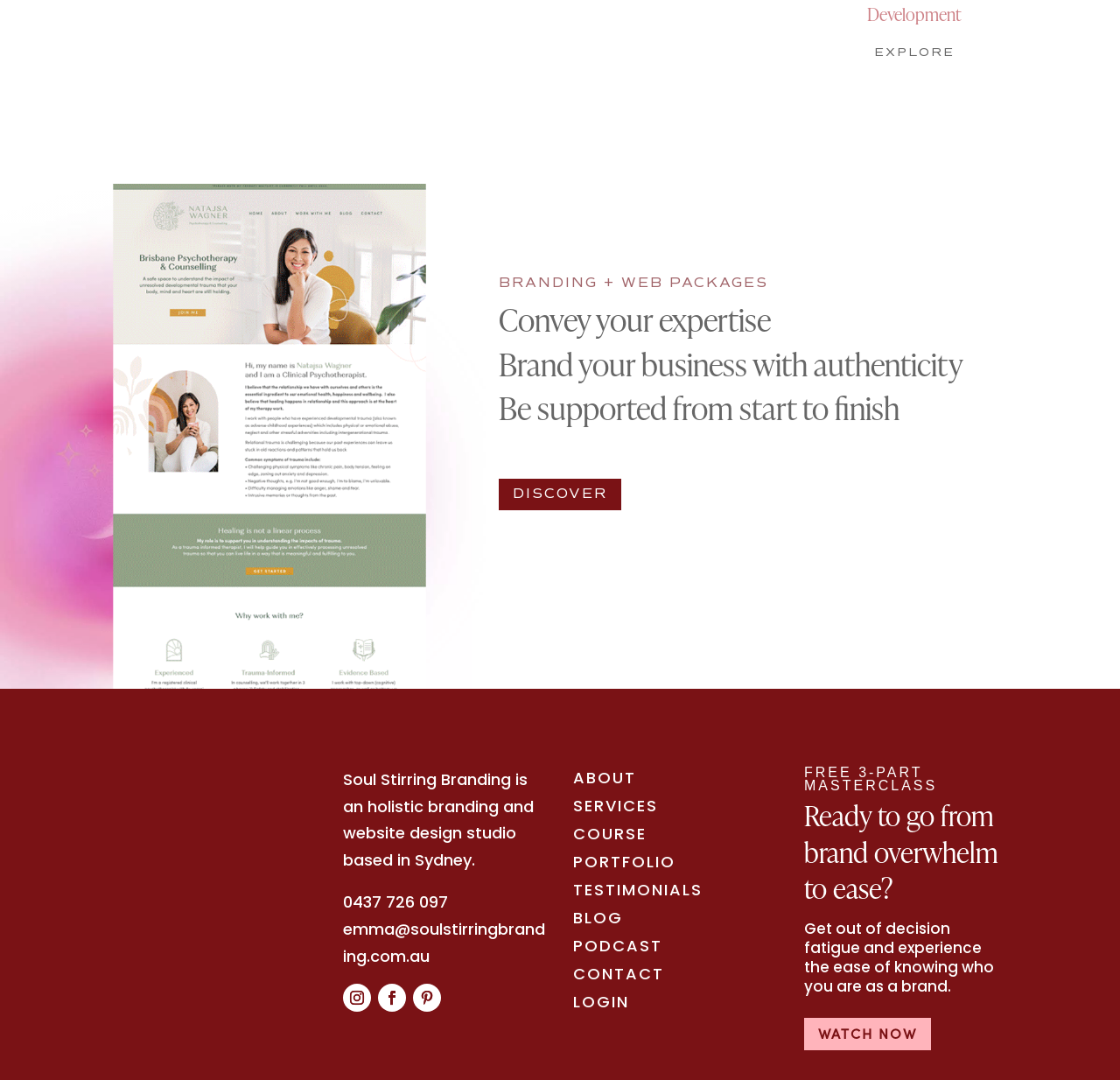Please provide the bounding box coordinates for the element that needs to be clicked to perform the instruction: "Email emma@soulstirringbranding.com.au". The coordinates must consist of four float numbers between 0 and 1, formatted as [left, top, right, bottom].

[0.306, 0.85, 0.486, 0.895]